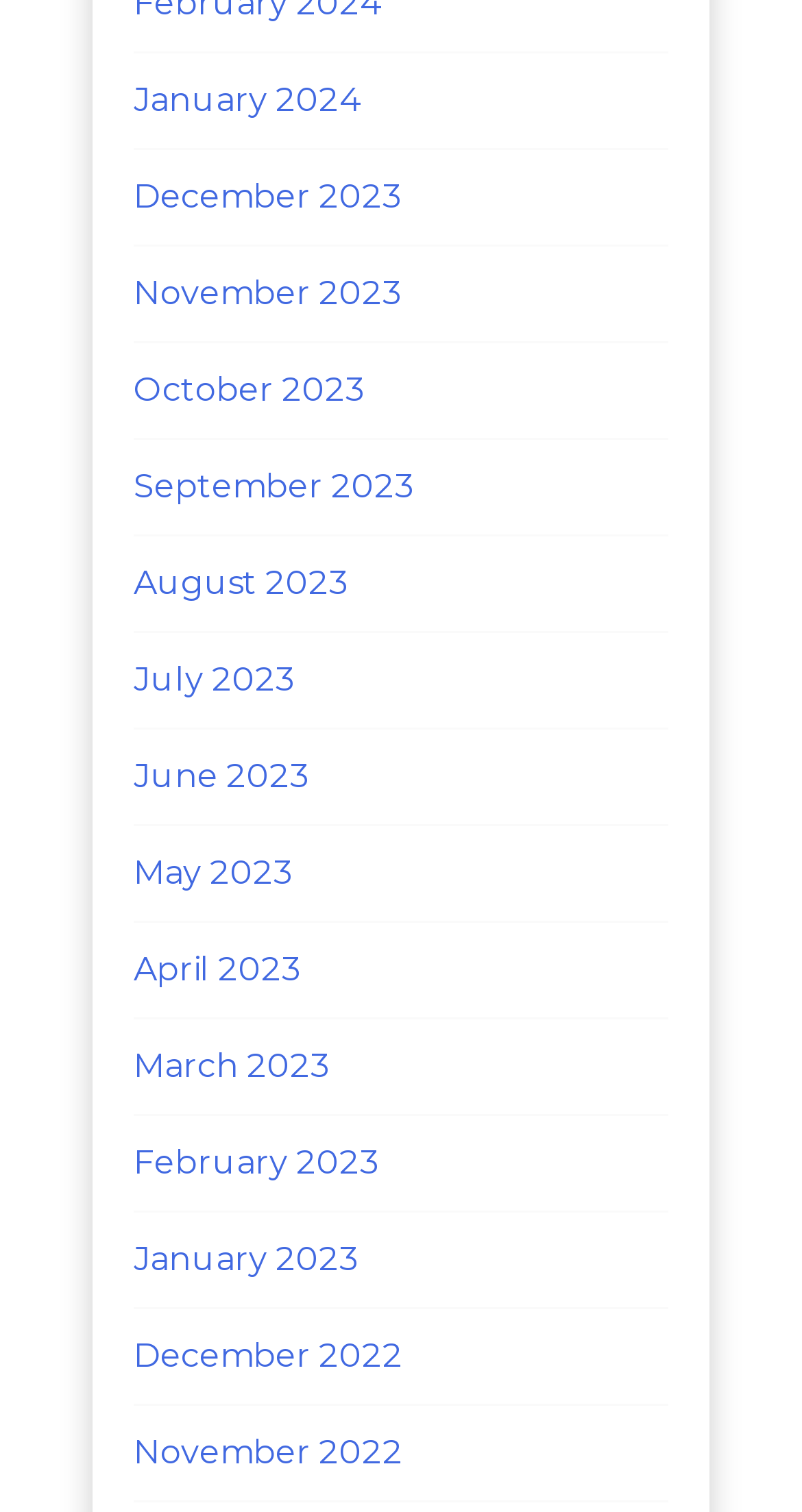Please examine the image and provide a detailed answer to the question: What is the earliest month listed?

I looked at the list of links and found that the last one is 'November 2022', which is the earliest month listed.